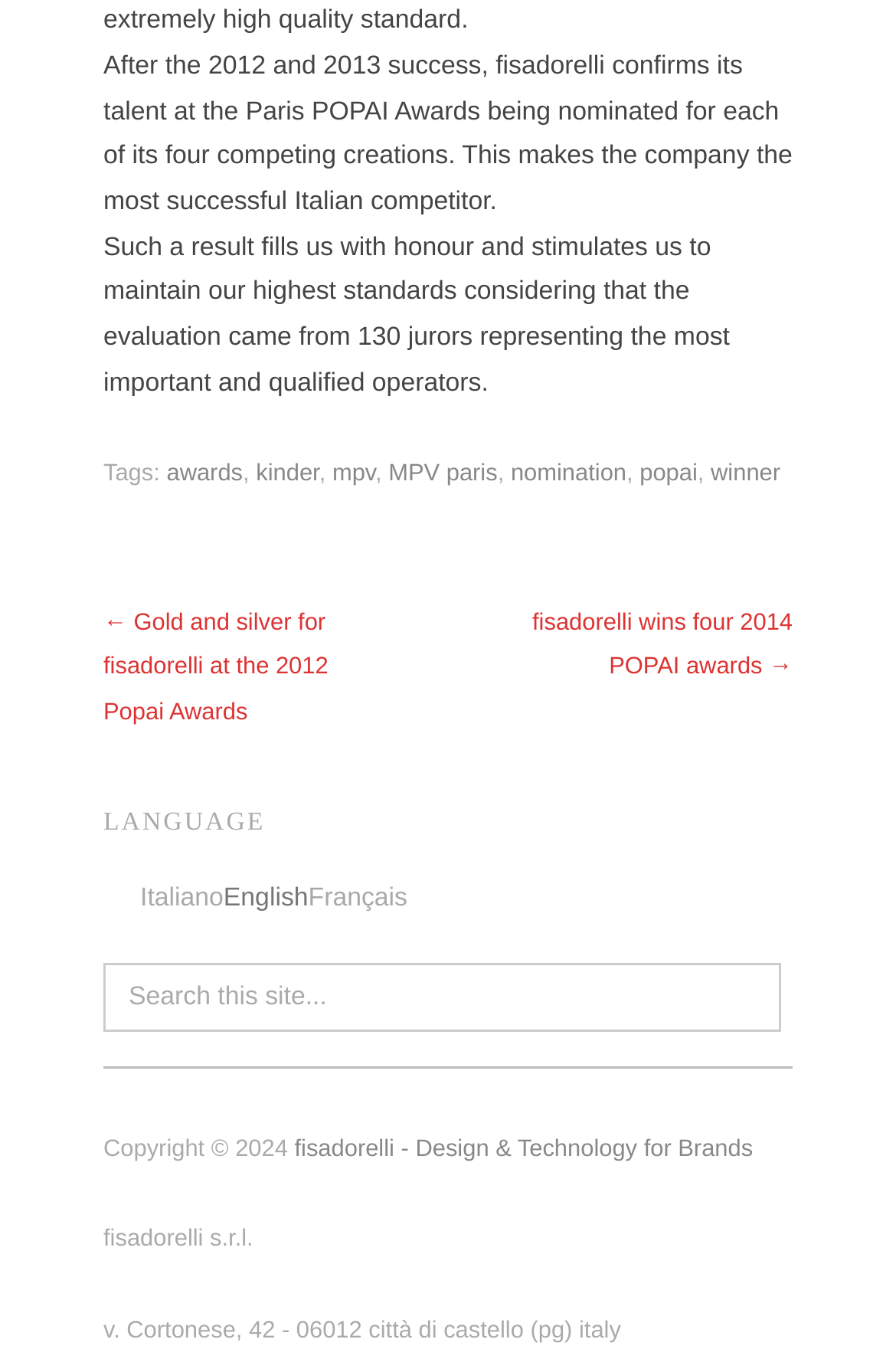What year is the copyright for?
Answer the question with a detailed explanation, including all necessary information.

The copyright information is mentioned at the bottom of the webpage, which states 'Copyright © 2024', indicating that the copyright is for the year 2024.